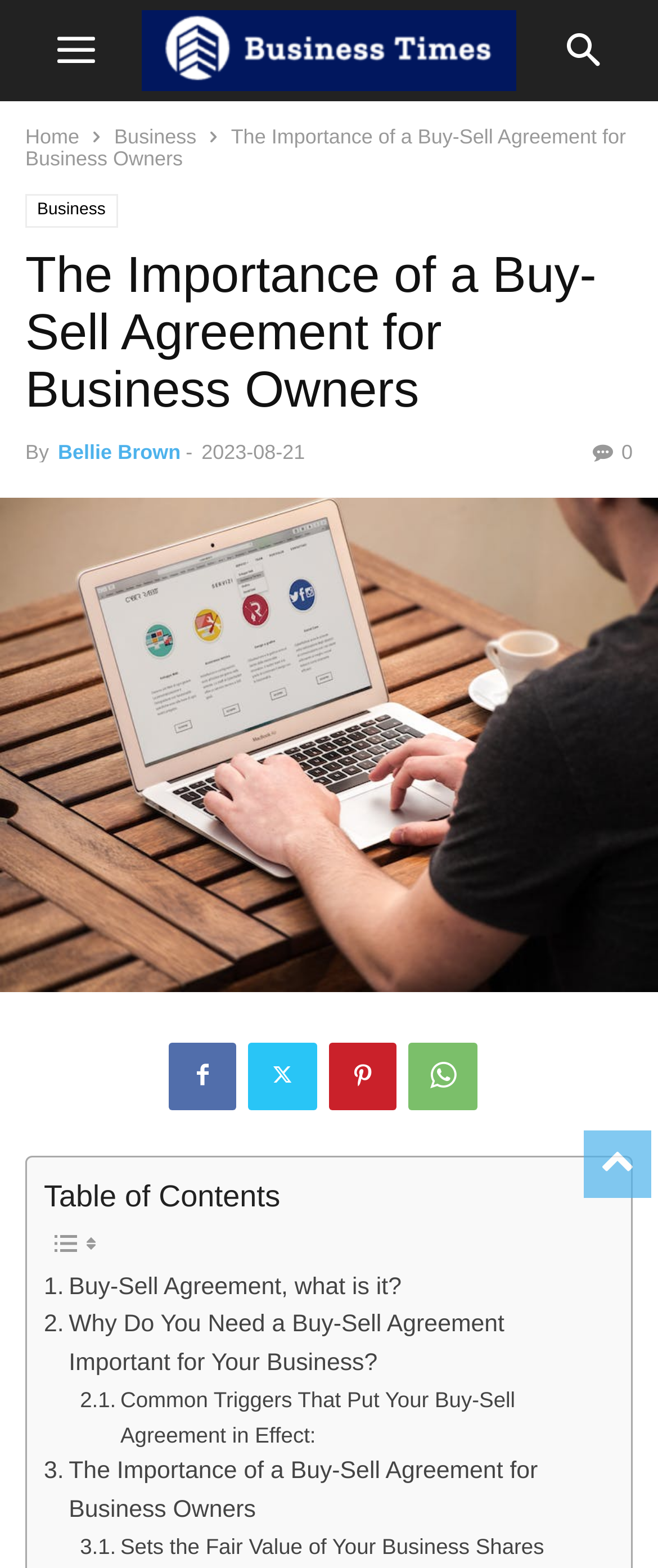Provide a thorough description of the webpage you see.

This webpage is about the importance of a buy-sell agreement for business owners. At the top, there is a logo image of "Businesstimes" and a navigation menu with links to "Home" and "Business". Below the navigation menu, the title "The Importance of a Buy-Sell Agreement for Business Owners" is prominently displayed.

To the right of the title, there is a section with the author's name, "Bellie Brown", and the publication date, "2023-08-21". There is also a social media link with a share icon. 

The main content of the webpage is divided into sections, with headings and links to specific parts of the article. The sections include "Table of Contents", "Buy-Sell Agreement, what is it?", "Why Do You Need a Buy-Sell Agreement Important for Your Business?", "Common Triggers That Put Your Buy-Sell Agreement in Effect:", and "The Importance of a Buy-Sell Agreement for Business Owners". 

There are also several social media links at the bottom of the page, including Facebook, Twitter, LinkedIn, and Email. Additionally, there is an image related to "Business Owners" at the top of the main content section.